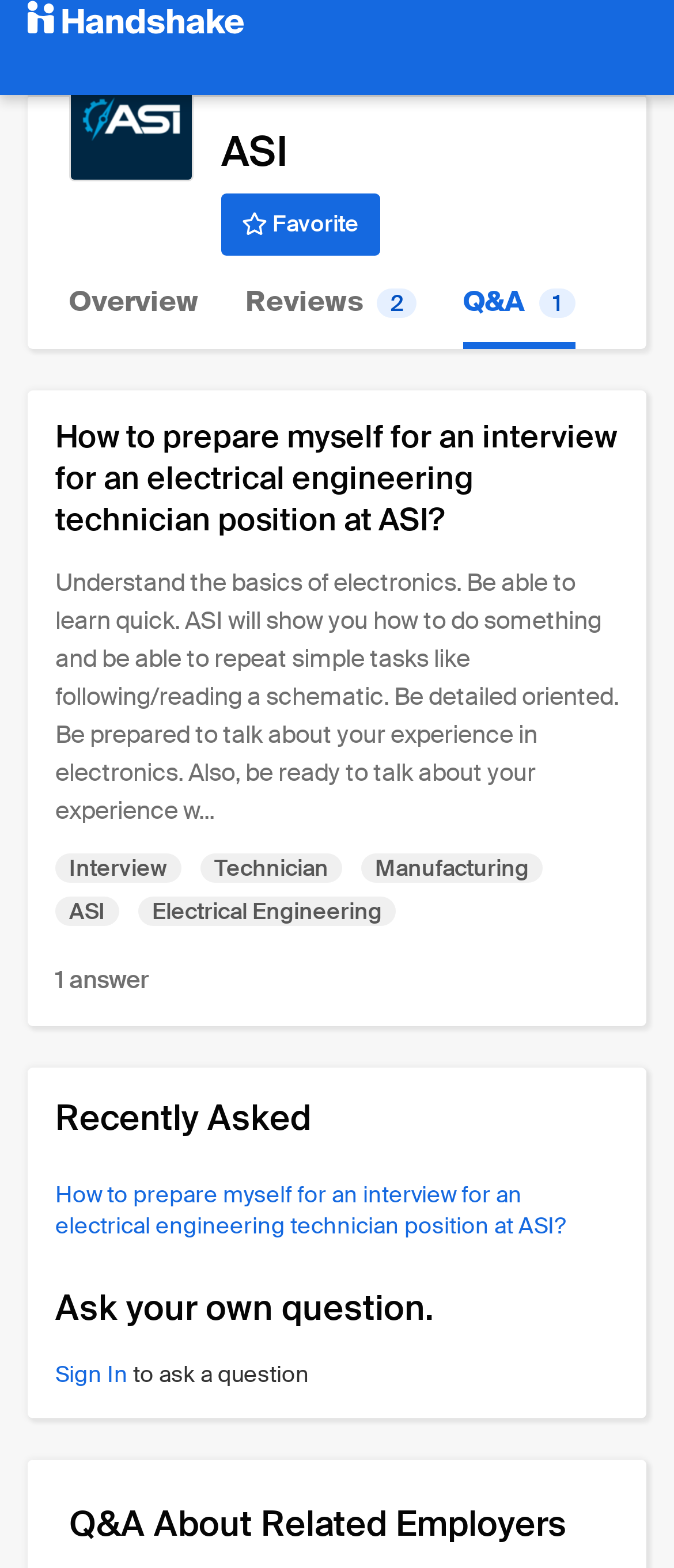Respond with a single word or phrase to the following question:
What is the company name on this webpage?

ASI